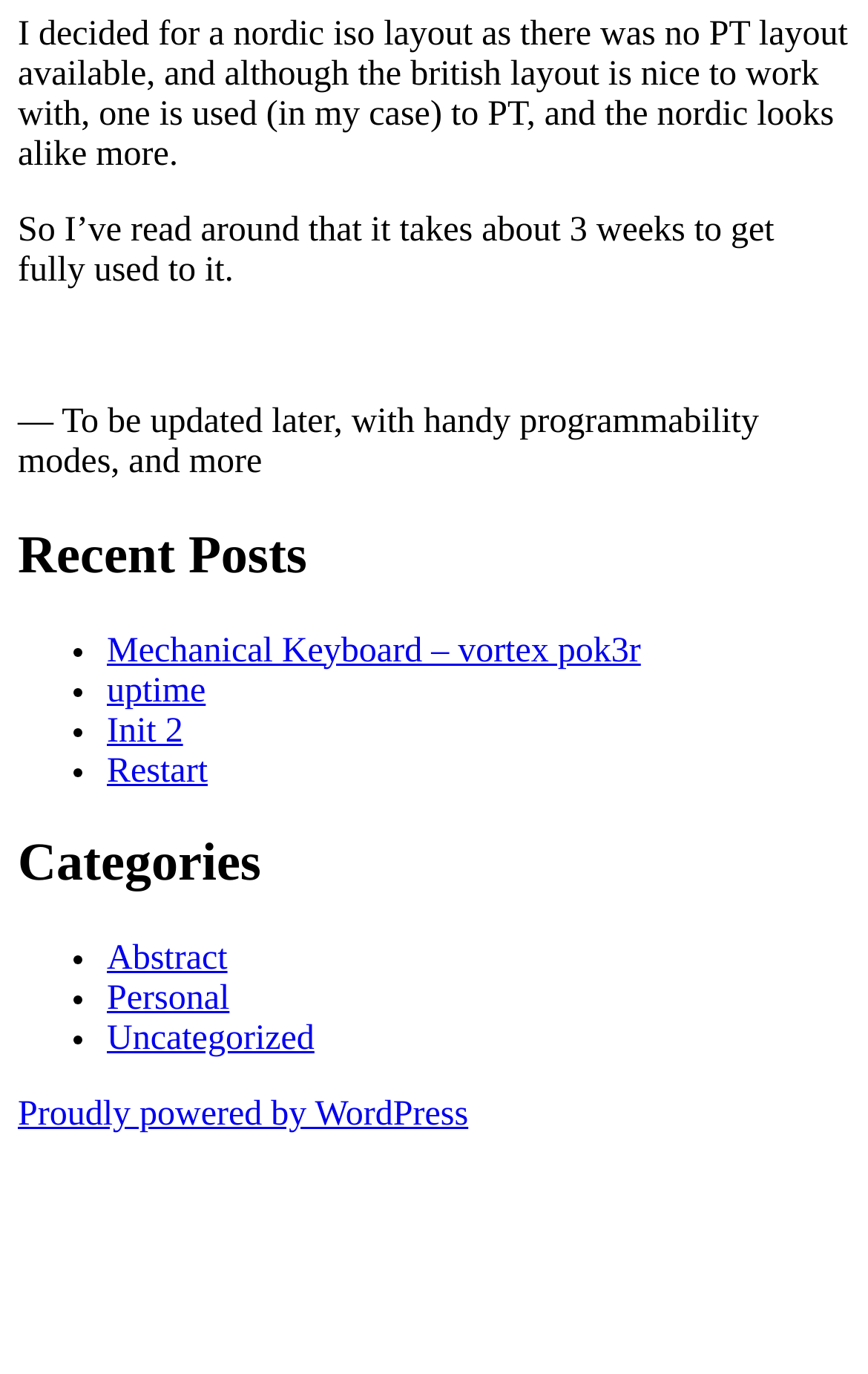Please identify the bounding box coordinates of the area that needs to be clicked to follow this instruction: "visit abstract page".

[0.123, 0.684, 0.262, 0.712]